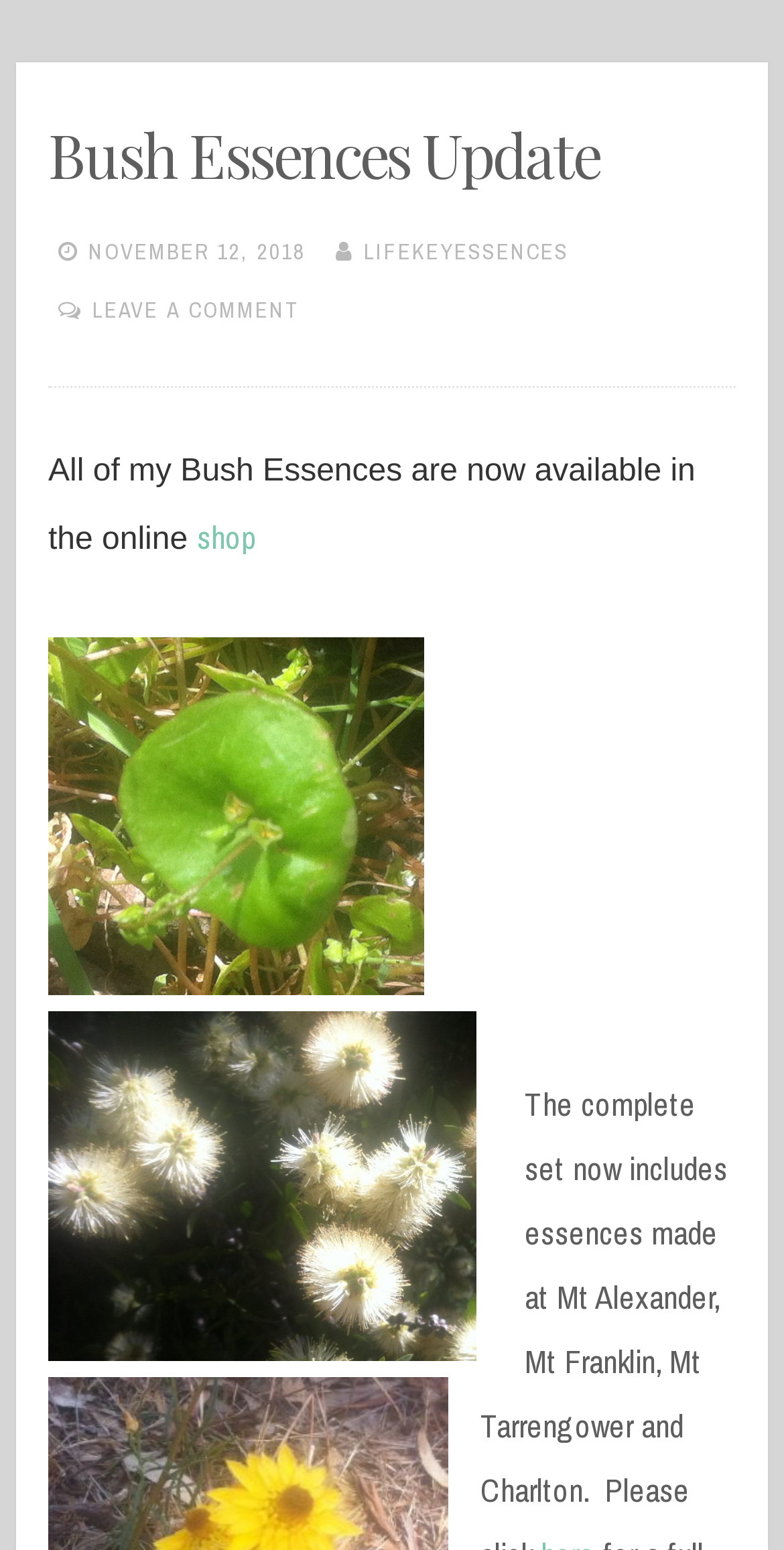Bounding box coordinates are to be given in the format (top-left x, top-left y, bottom-right x, bottom-right y). All values must be floating point numbers between 0 and 1. Provide the bounding box coordinate for the UI element described as: November 12, 2018February 7, 2023

[0.113, 0.153, 0.39, 0.171]